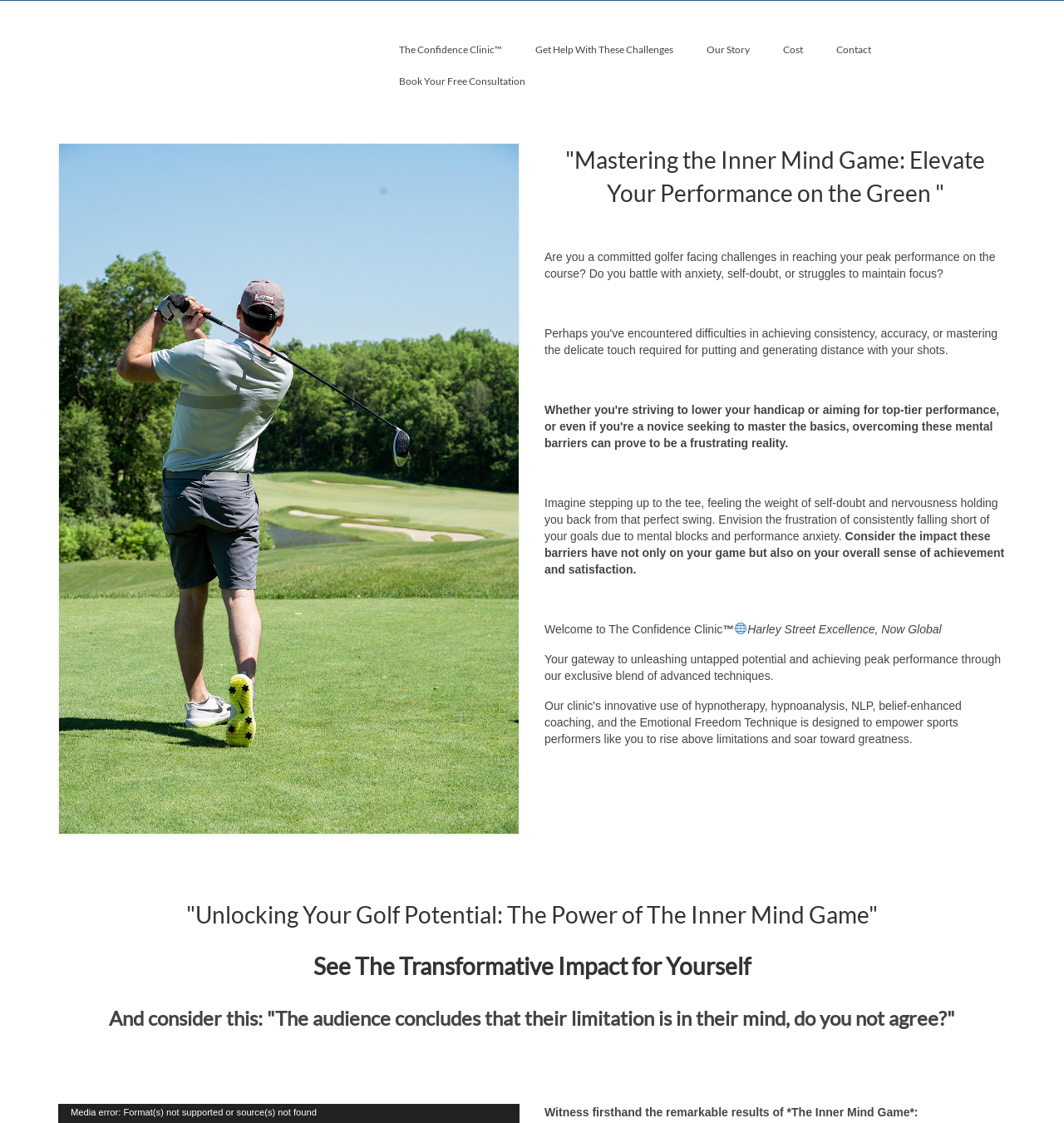What is the purpose of the webpage?
Answer the question with a detailed explanation, including all necessary information.

I inferred the purpose of the webpage by reading the text content, which mentions golfers facing challenges, anxiety, and self-doubt, and offers a solution to overcome these obstacles and achieve peak performance.